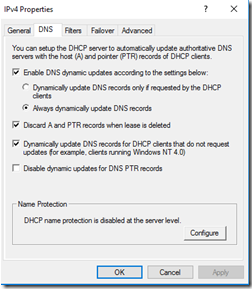Using the elements shown in the image, answer the question comprehensively: What are the options for managing A and PTR records?

The options for managing A and PTR records are related to their management during lease deletions, which is a critical aspect of DNS configuration for a DHCP server.